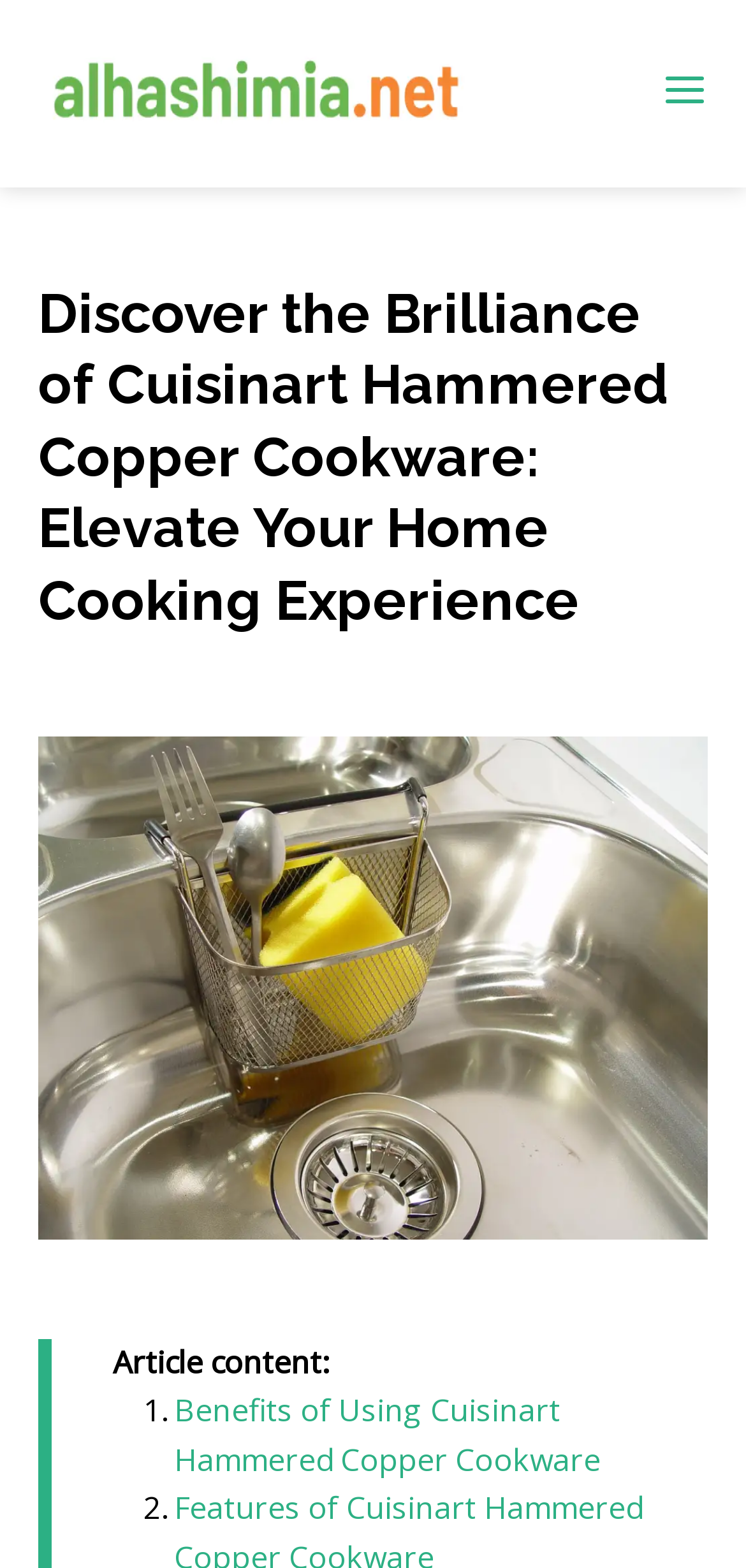How many benefits of using Cuisinart Hammered Copper Cookware are listed?
From the screenshot, provide a brief answer in one word or phrase.

At least 2